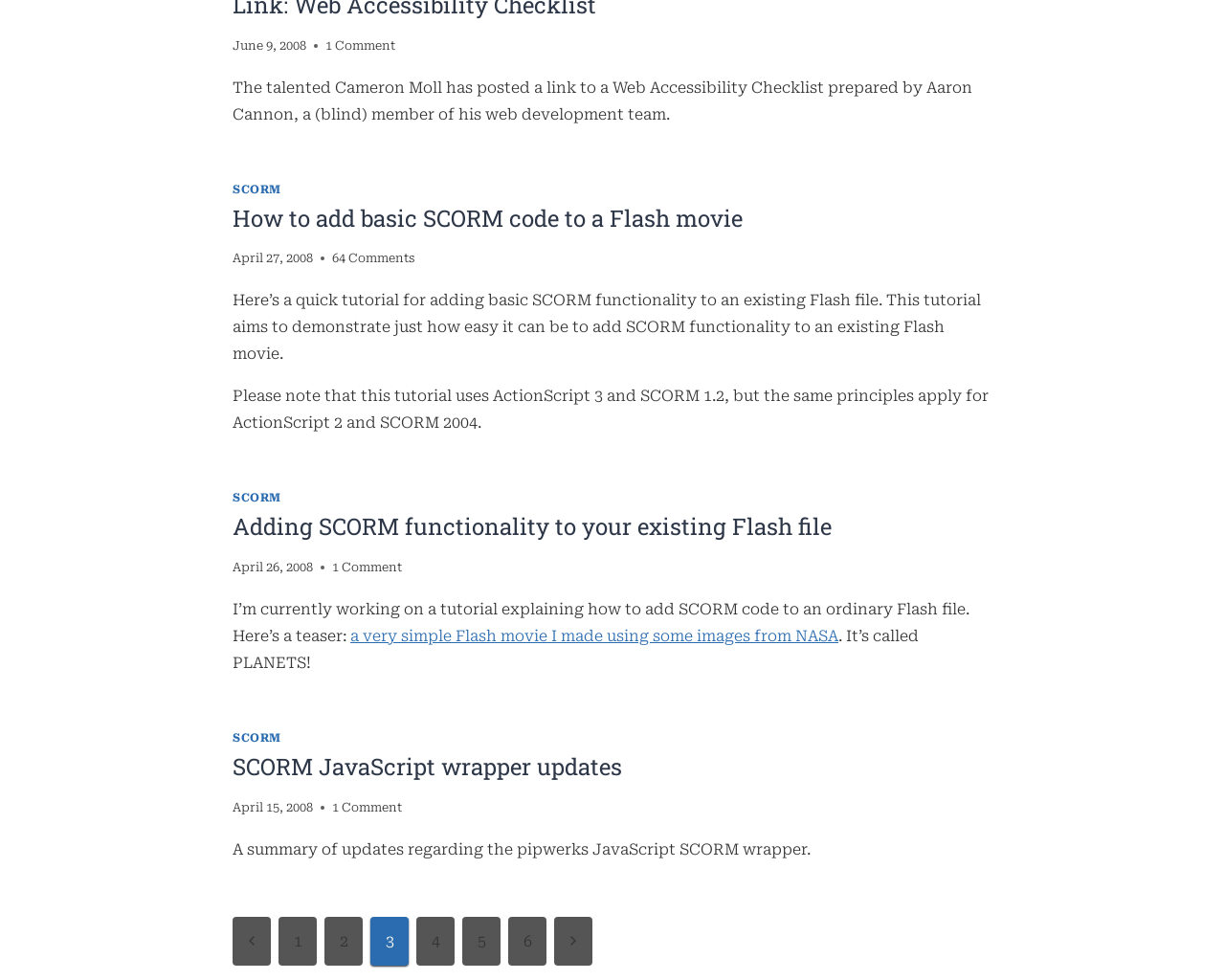Examine the screenshot and answer the question in as much detail as possible: How many comments does the second article have?

The second article has a link '1 Comment' below the heading 'Adding SCORM functionality to your existing Flash file', indicating that it has one comment.